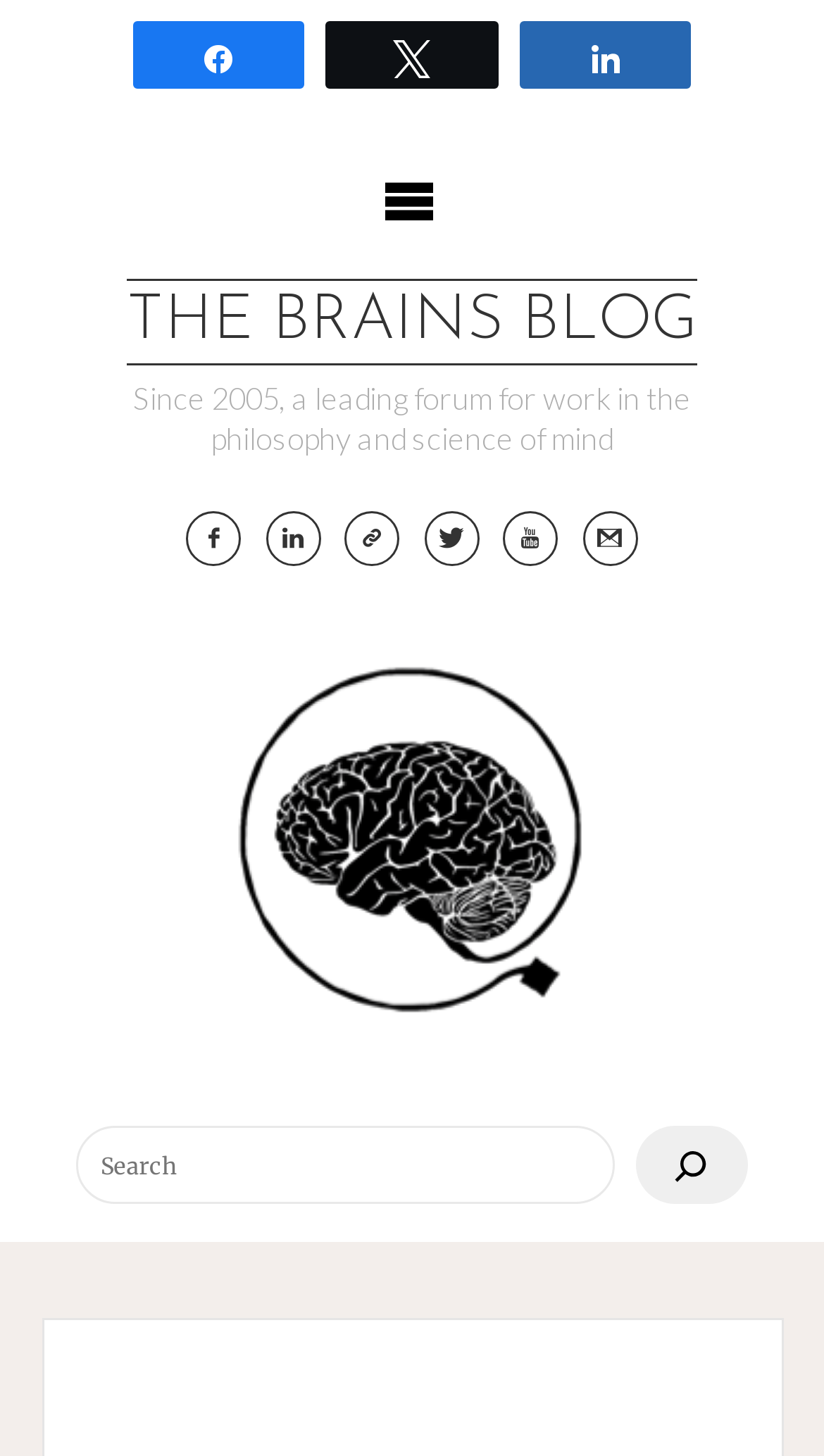Determine the bounding box coordinates of the clickable element necessary to fulfill the instruction: "Explore the photo gallery". Provide the coordinates as four float numbers within the 0 to 1 range, i.e., [left, top, right, bottom].

None